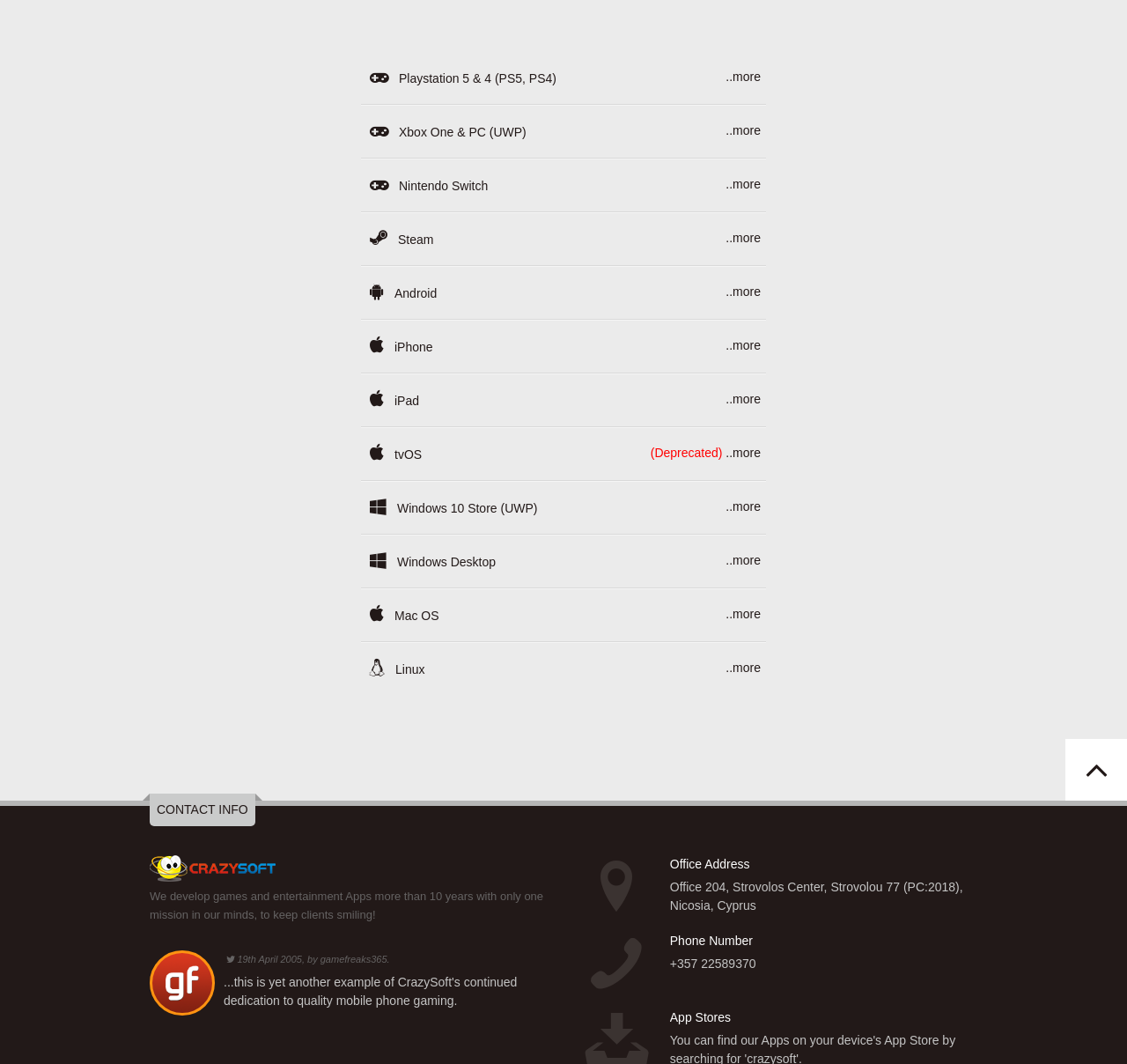How many gaming platforms are listed?
Examine the image and provide an in-depth answer to the question.

I counted the number of links with platform names, such as Playstation 5 & 4, Xbox One & PC, Nintendo Switch, and so on, and found 11 platforms listed.